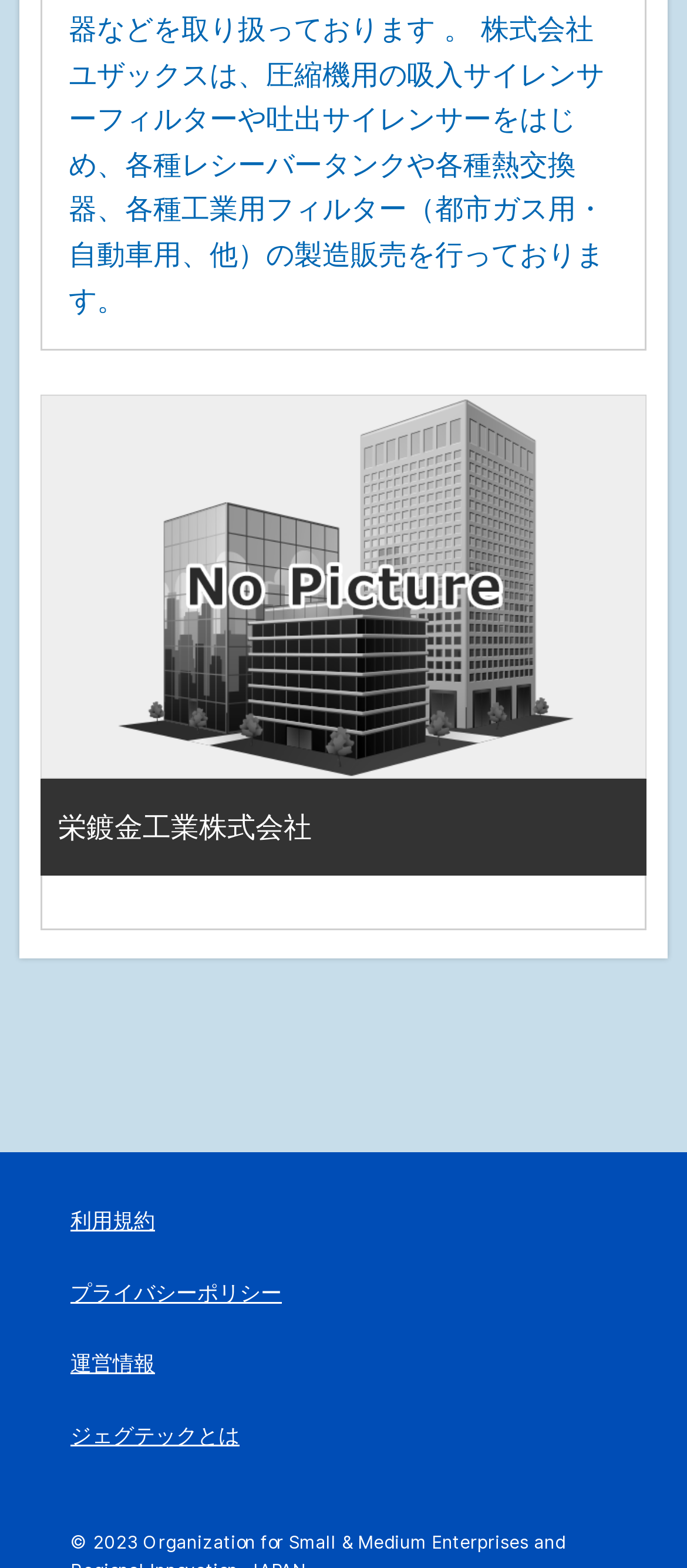Identify the bounding box coordinates for the UI element described as follows: "ジェグテックとは". Ensure the coordinates are four float numbers between 0 and 1, formatted as [left, top, right, bottom].

[0.103, 0.907, 0.349, 0.924]